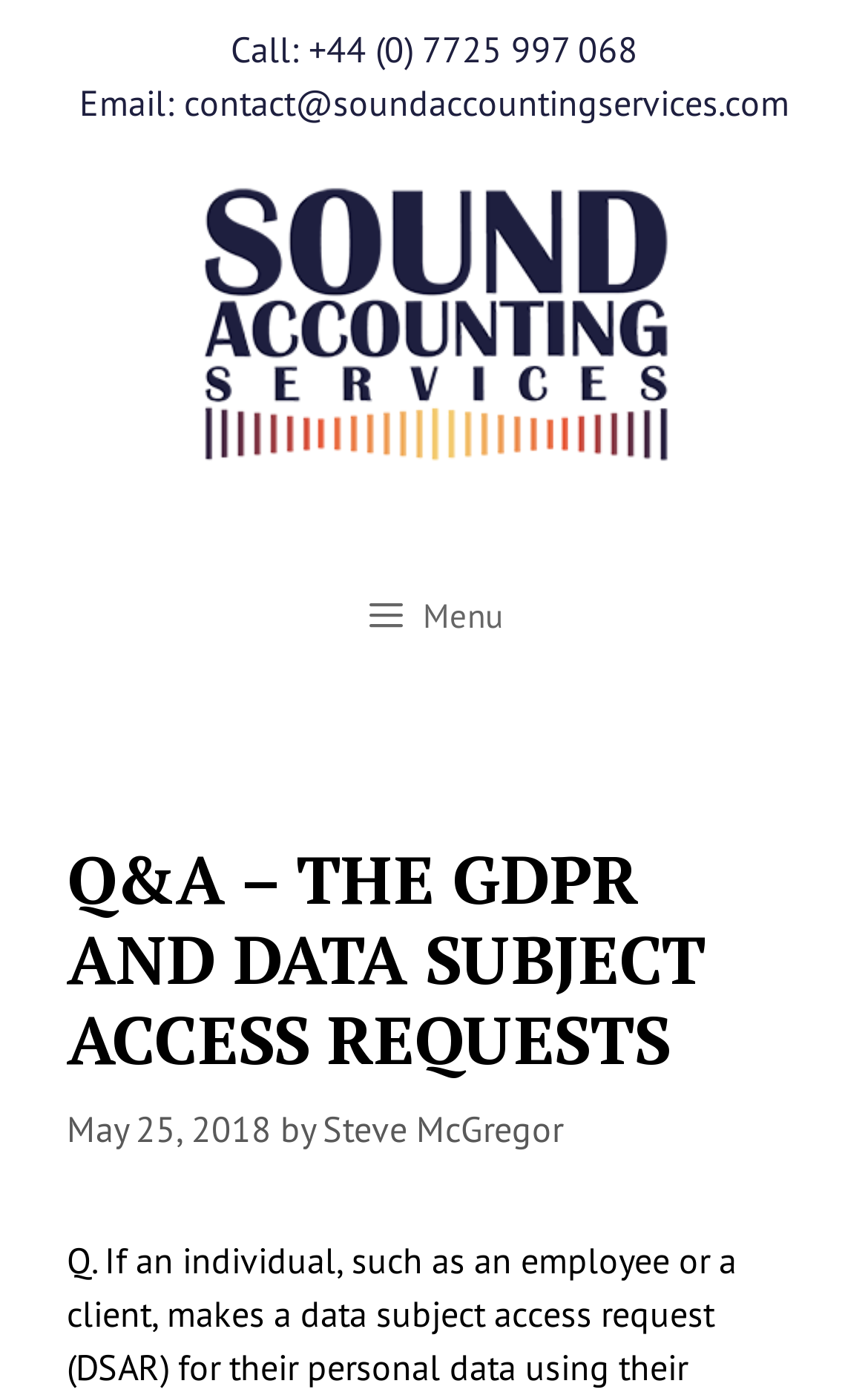What is the date of the Q&A article?
Look at the image and respond with a single word or a short phrase.

May 25, 2018